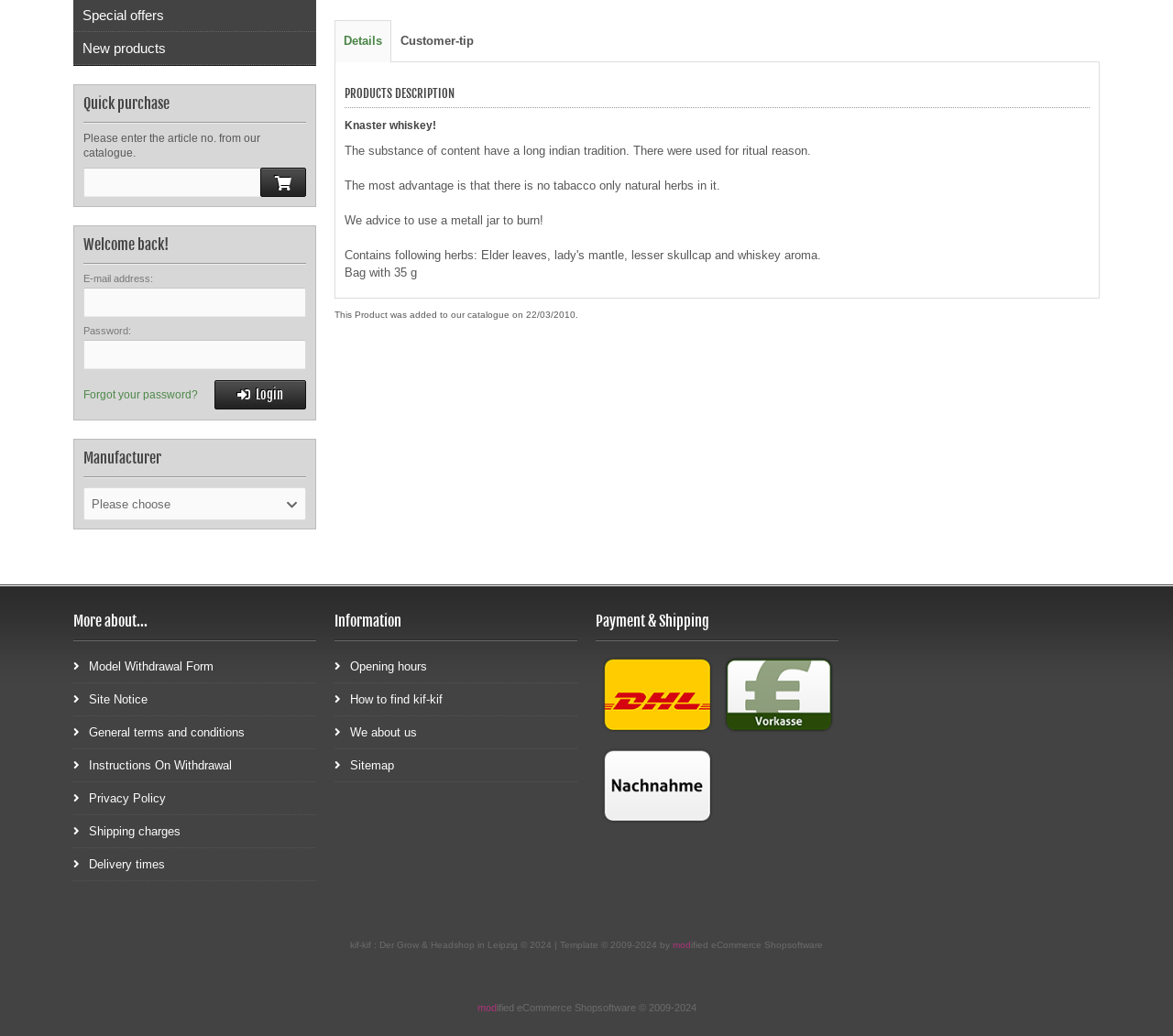Given the element description, predict the bounding box coordinates in the format (top-left x, top-left y, bottom-right x, bottom-right y), using floating point numbers between 0 and 1: name="your-phone"

None